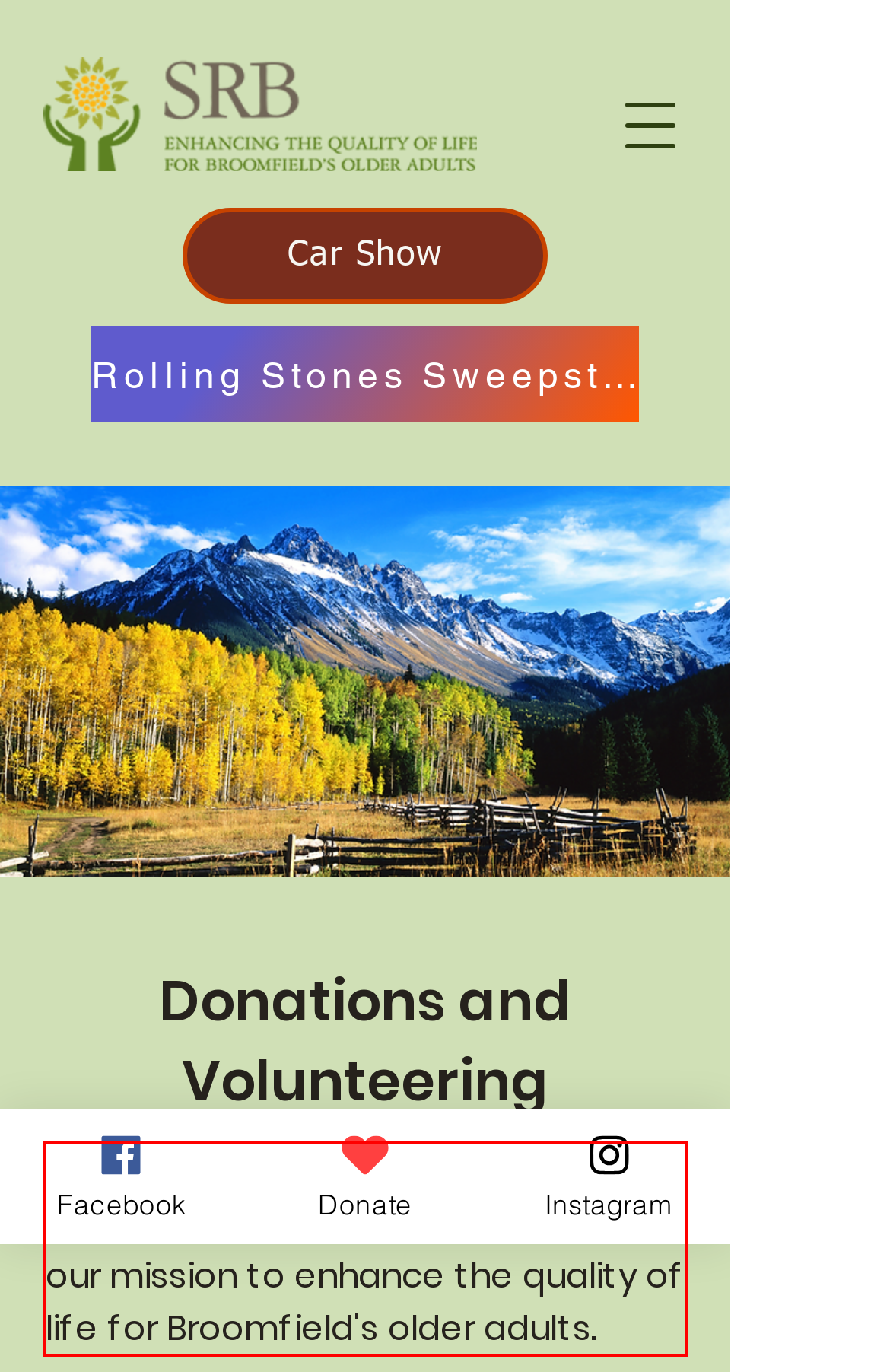You have a webpage screenshot with a red rectangle surrounding a UI element. Extract the text content from within this red bounding box.

Would you like to help SRB? There are many ways you can be involved in our mission to enhance the quality of life for Broomfield's older adults.